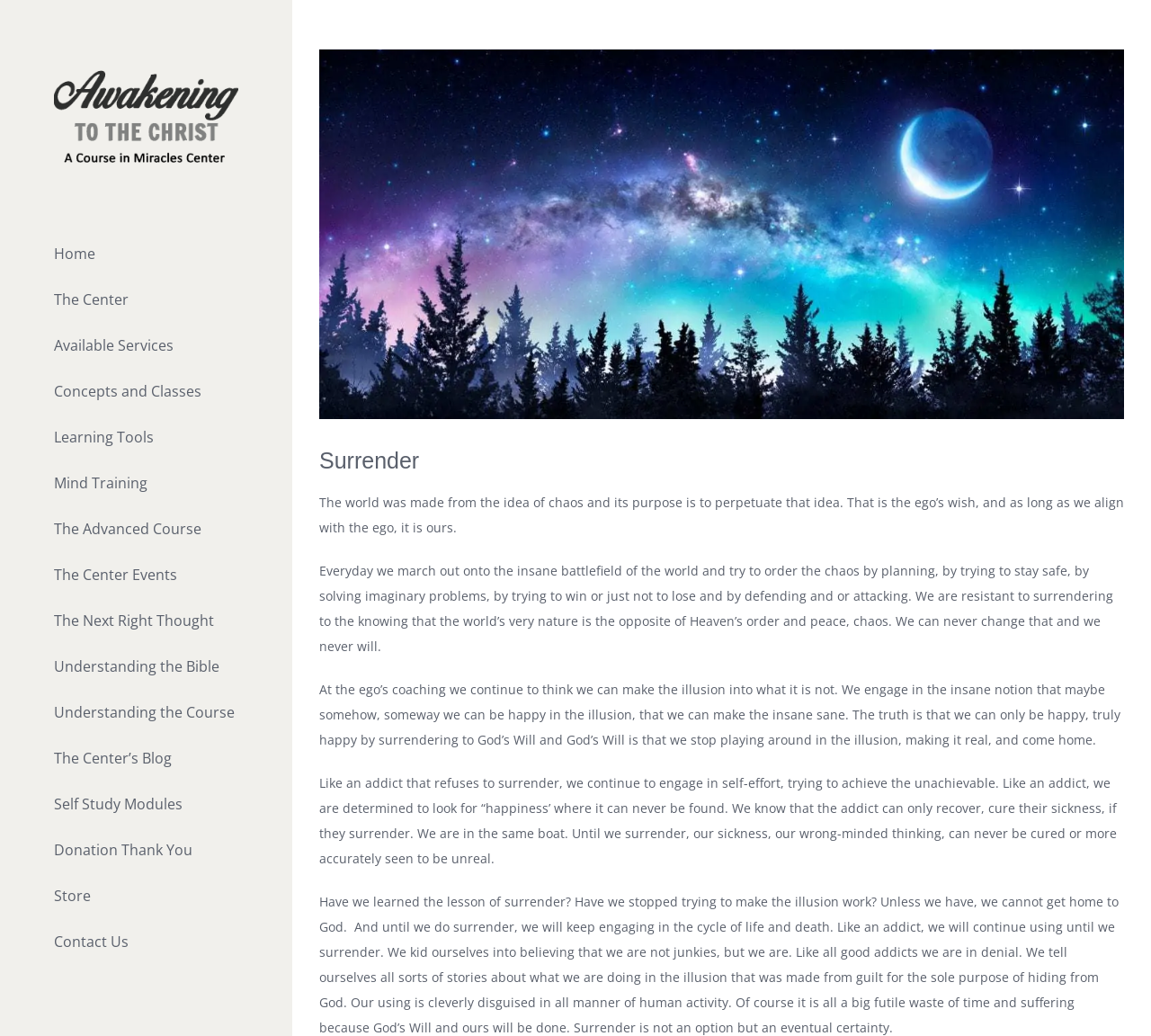Locate the UI element described by Join the ARC Lab! and provide its bounding box coordinates. Use the format (top-left x, top-left y, bottom-right x, bottom-right y) with all values as floating point numbers between 0 and 1.

None